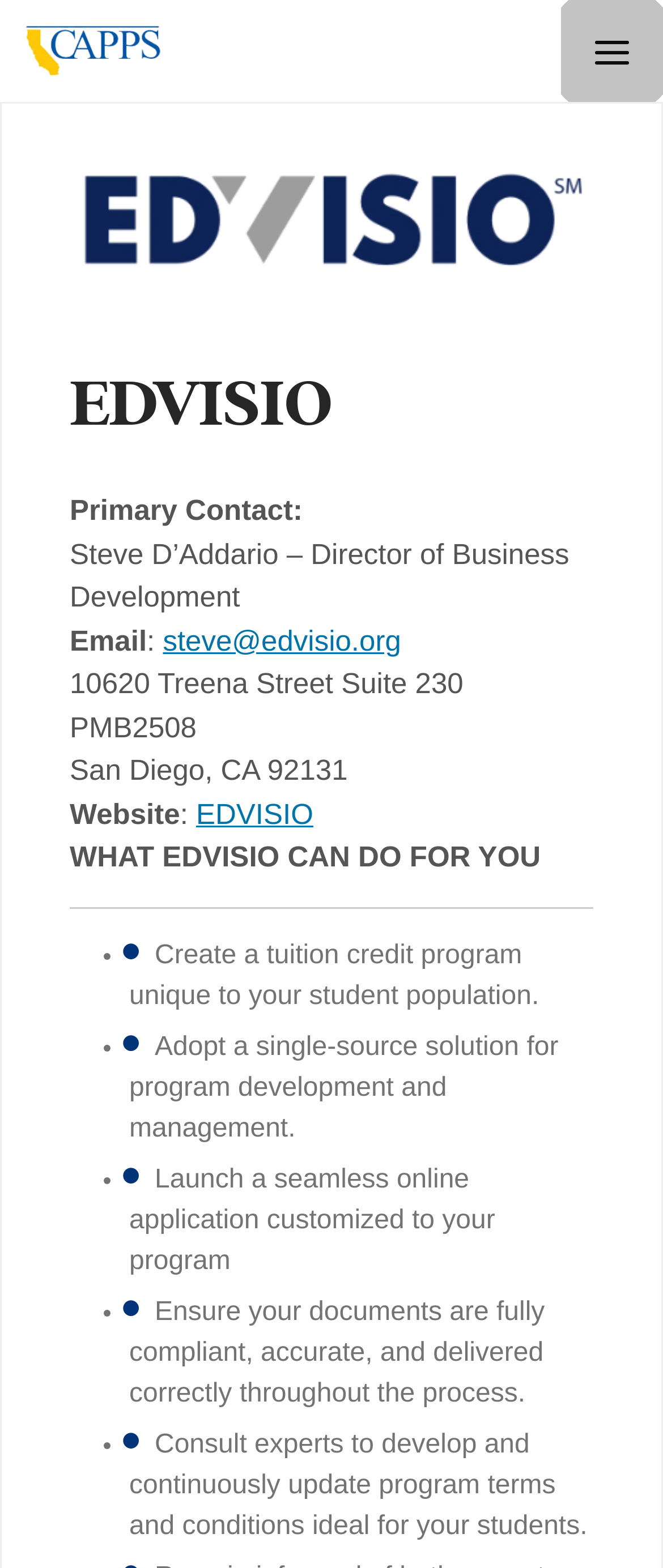What is the email address of the primary contact?
Examine the image and provide an in-depth answer to the question.

The email address of the primary contact is mentioned as 'steve@edvisio.org' on the webpage.